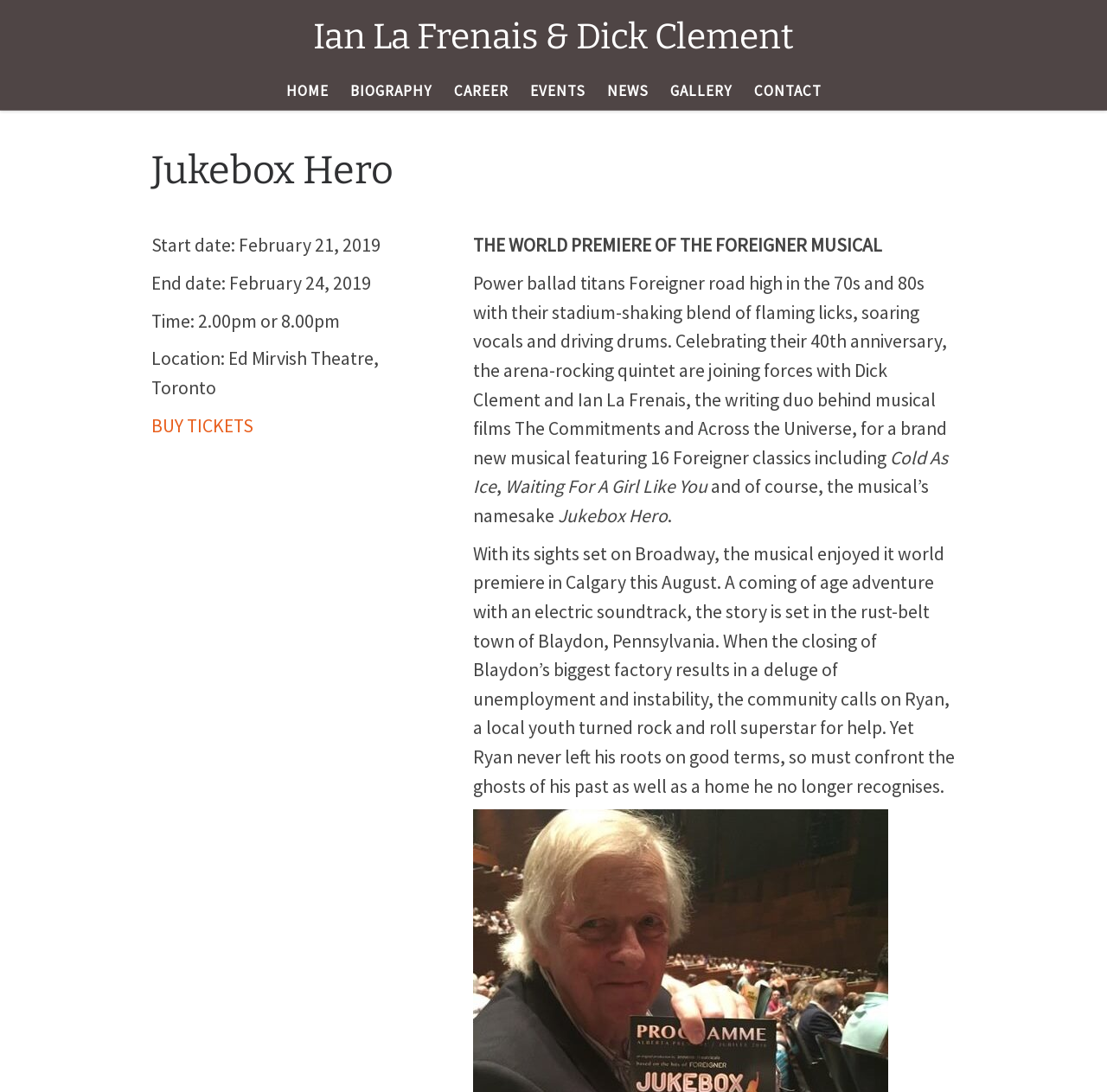Determine the bounding box of the UI element mentioned here: "Contact". The coordinates must be in the format [left, top, right, bottom] with values ranging from 0 to 1.

[0.676, 0.067, 0.747, 0.1]